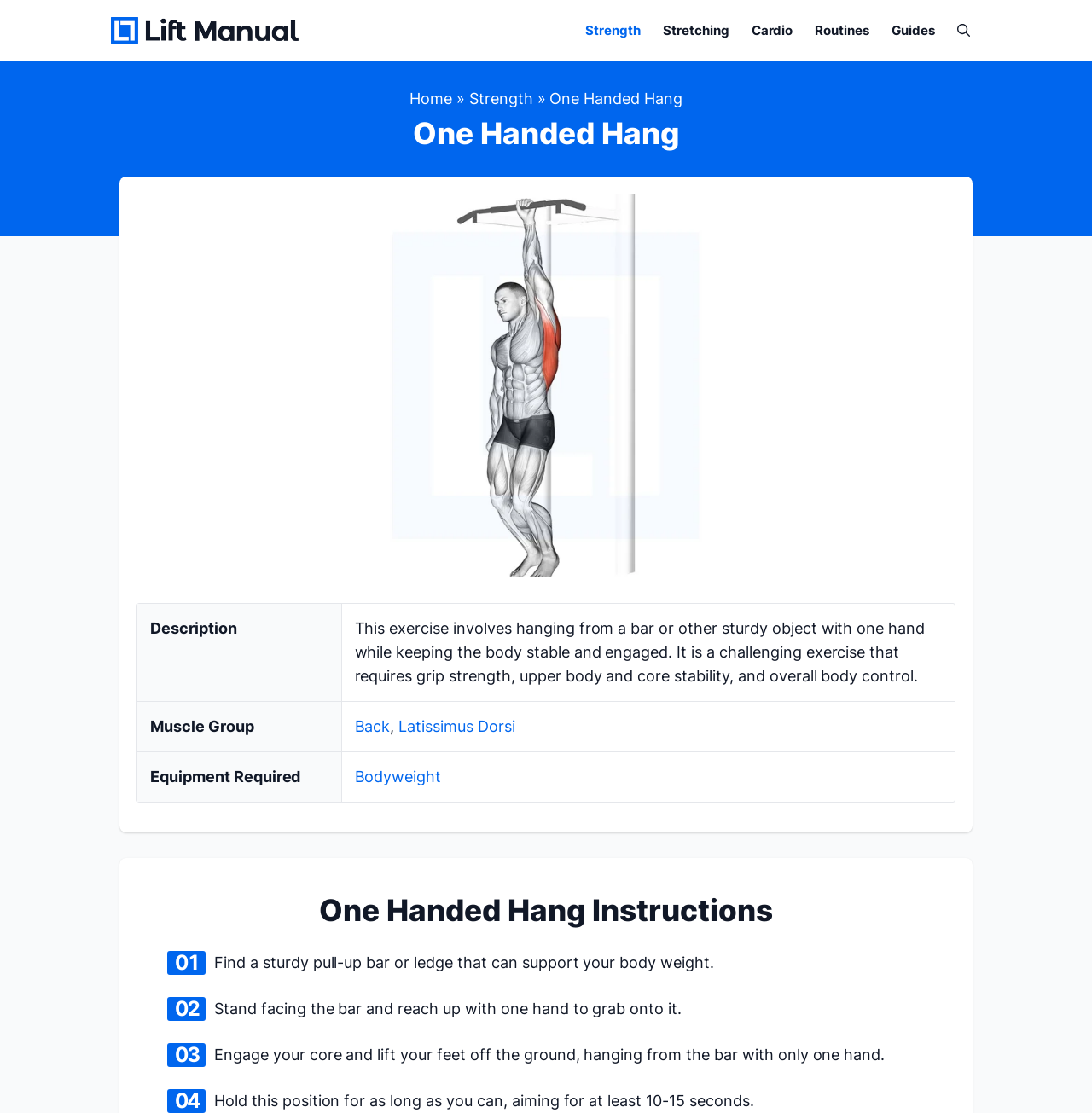Find the bounding box coordinates for the HTML element described as: "Strength". The coordinates should consist of four float values between 0 and 1, i.e., [left, top, right, bottom].

[0.526, 0.016, 0.597, 0.039]